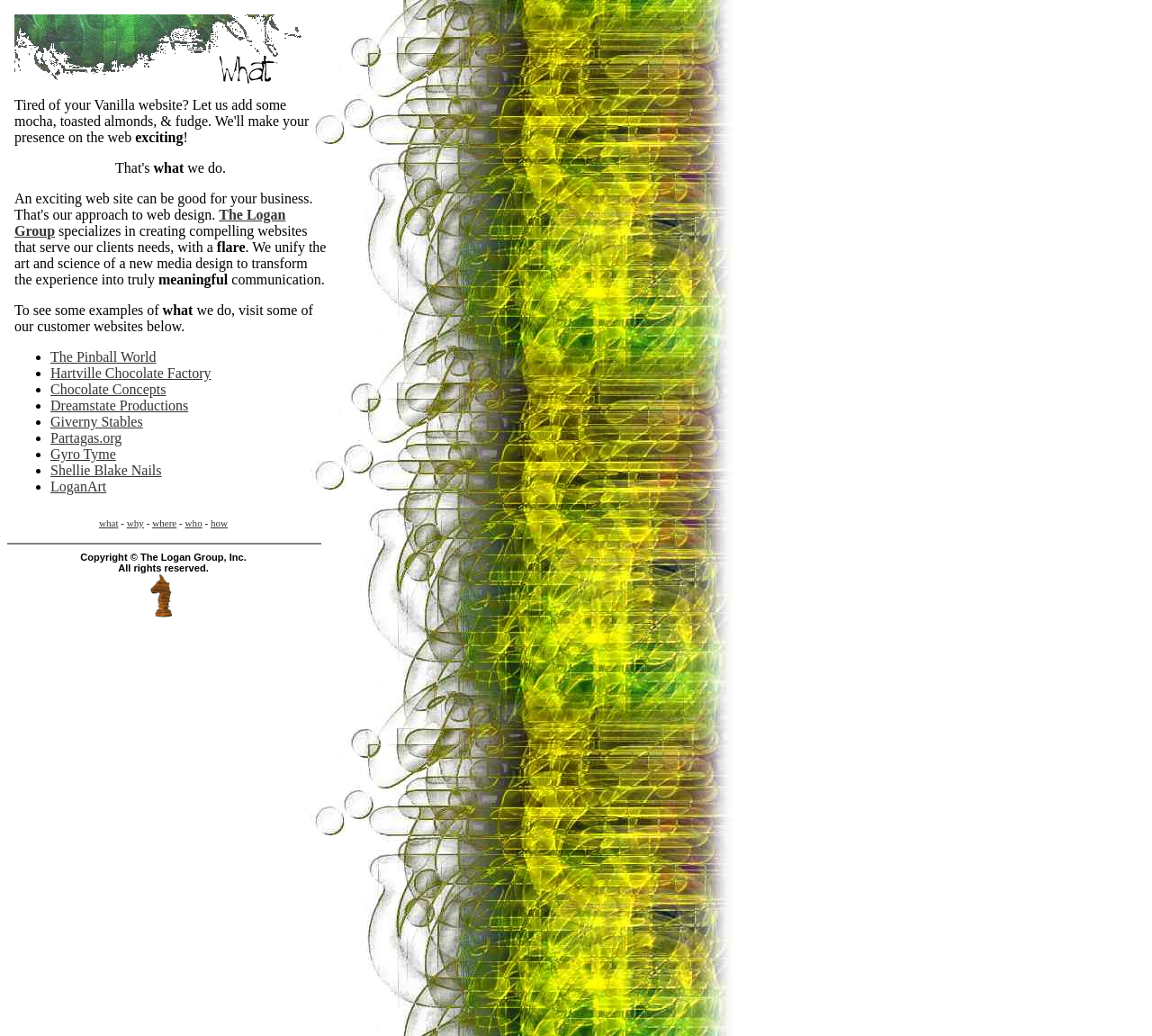Give a short answer to this question using one word or a phrase:
What is the purpose of The Logan Group's approach to web design?

to make a website exciting